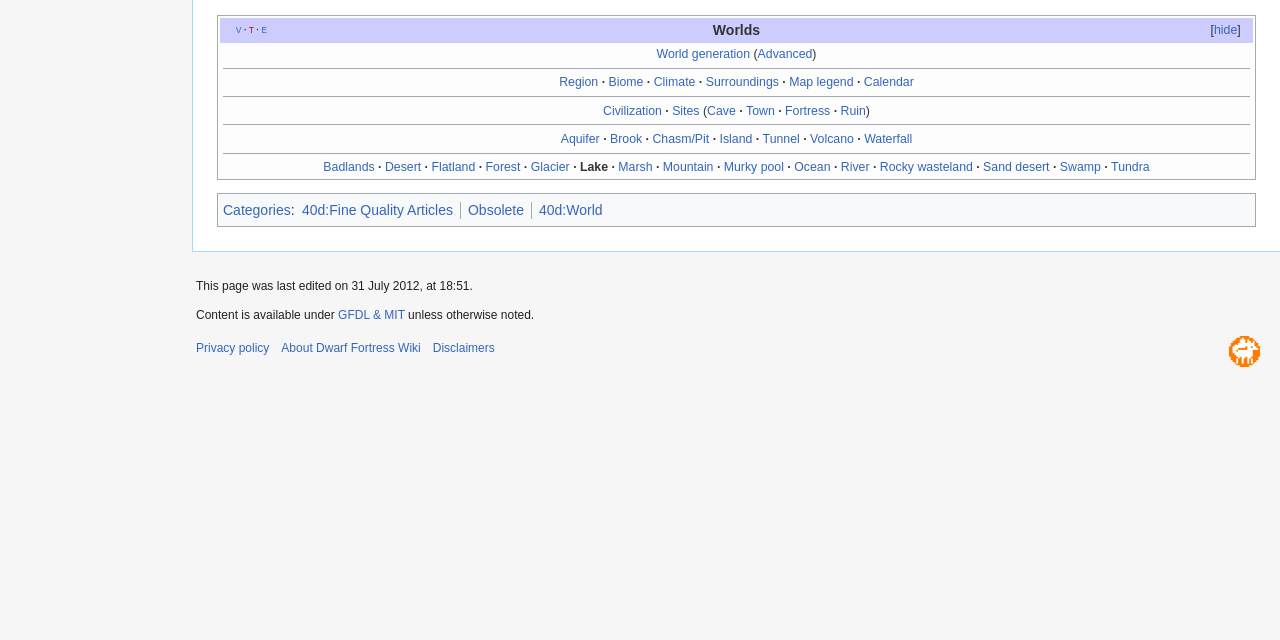Provide the bounding box coordinates for the UI element described in this sentence: "Privacy policy". The coordinates should be four float values between 0 and 1, i.e., [left, top, right, bottom].

[0.153, 0.532, 0.21, 0.554]